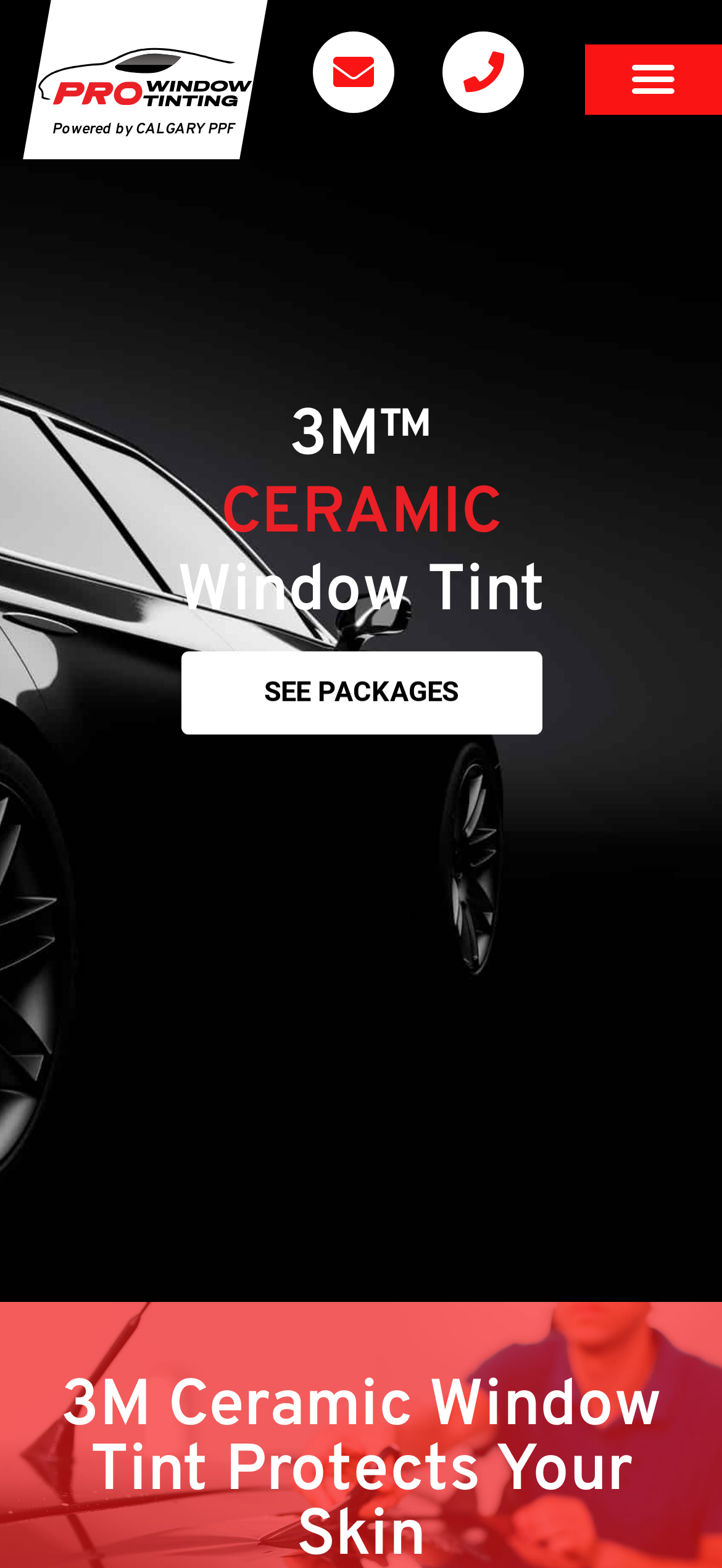Use a single word or phrase to answer the question: 
What is the call-to-action on the webpage?

SEE PACKAGES